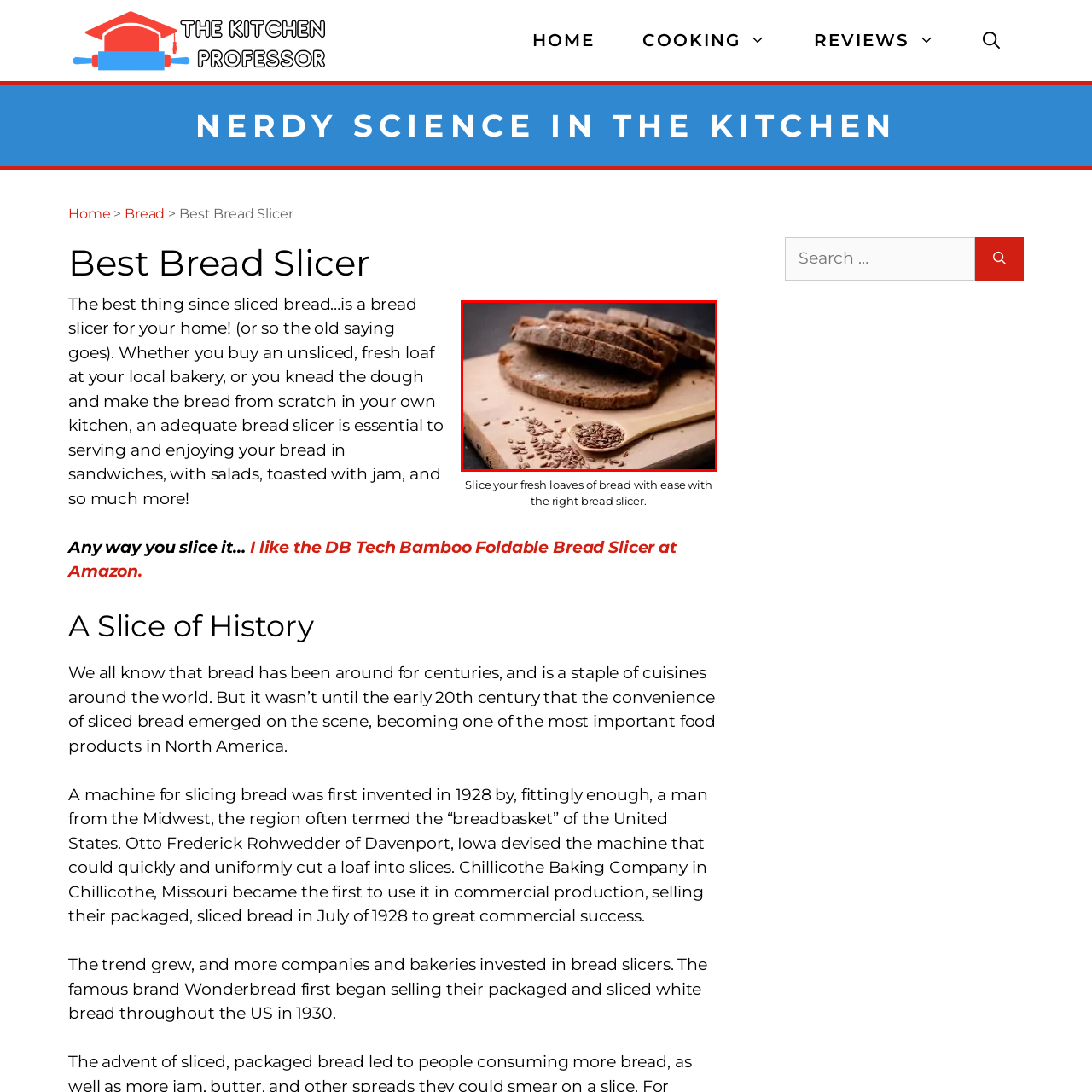Examine the image indicated by the red box and respond with a single word or phrase to the following question:
What is the purpose of the wooden spoon?

Holding flax seeds